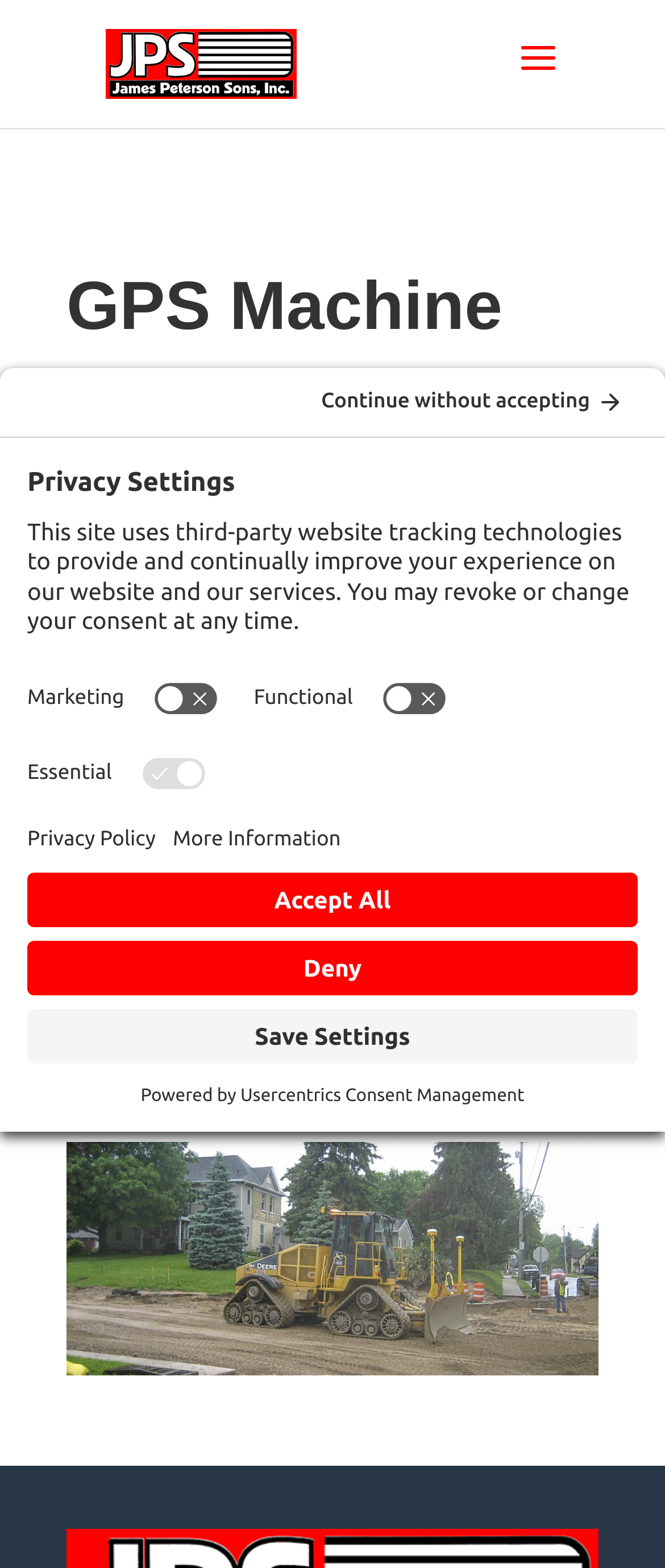Describe every aspect of the webpage in a detailed manner.

The webpage is about GPS Machine Control by JAMES PETERSON SONS. At the top, there is a logo of JAMES PETERSON SONS, accompanied by a link to the company's website. Below the logo, there is a heading that reads "GPS Machine Control". 

The main content of the webpage is an article that describes the GPS-guided excavation control technology used by JAMES PETERSON SONS. The article explains that this technology is accurate within 1/10th of a foot and provides a competitive edge by eliminating the need for conventional staking, which saves money. It also mentions that the company uses Topcon and Trimble GPS systems mounted on various dozers, excavators, and graders.

To the right of the article, there is an image related to the GPS machine control technology. Below the image, there is a link to a larger version of the image.

At the bottom left of the webpage, there is a button to open the privacy settings. When clicked, a dialog box appears, covering most of the webpage. The dialog box is titled "Privacy Settings" and explains that the website uses third-party tracking technologies to provide and improve the user's experience. The user can revoke or change their consent at any time. The dialog box provides options to customize privacy settings, including switches to enable or disable marketing, functional, and essential cookies. There are also buttons to save settings, deny, or accept all cookies. Additionally, there is a link to open the privacy policy and a button to get more information.